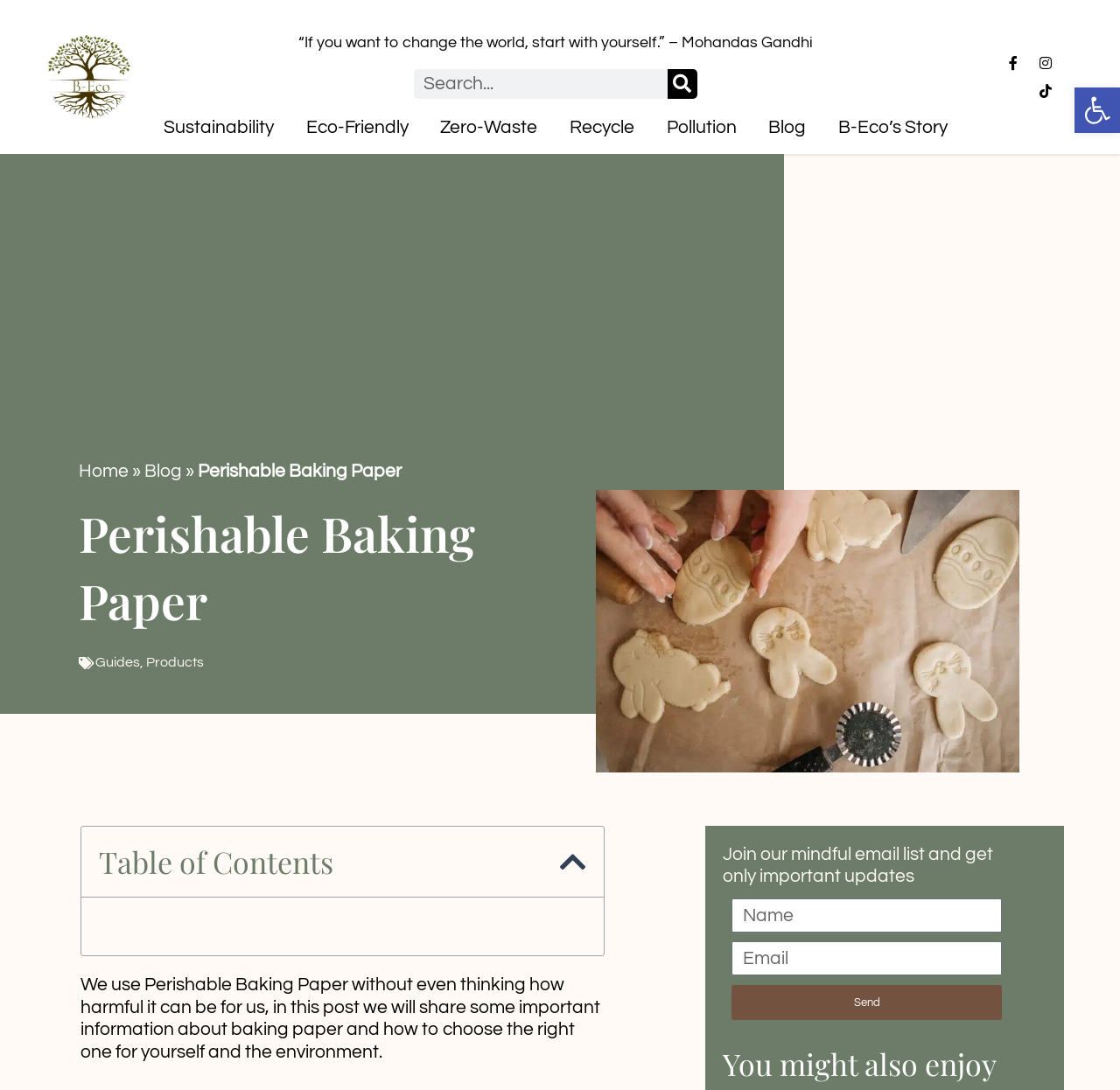What is the name of the website?
Refer to the image and provide a thorough answer to the question.

The name of the website can be found in the top-left corner of the webpage, where it says 'Perishable Baking Paper - B-Eco'. The 'B-Eco' part is the name of the website.